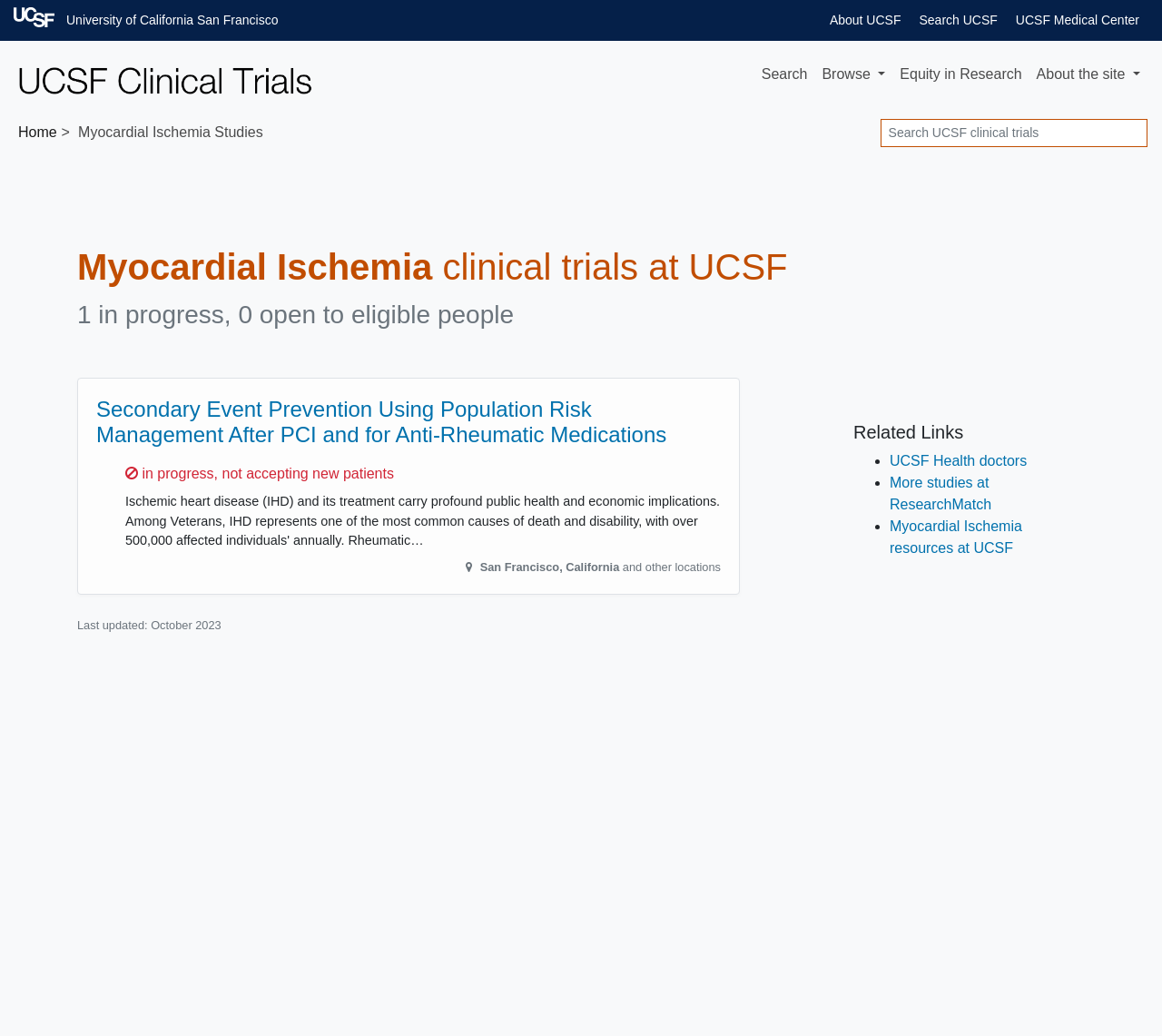What is the name of the university mentioned at the top?
Observe the image and answer the question with a one-word or short phrase response.

University of California San Francisco